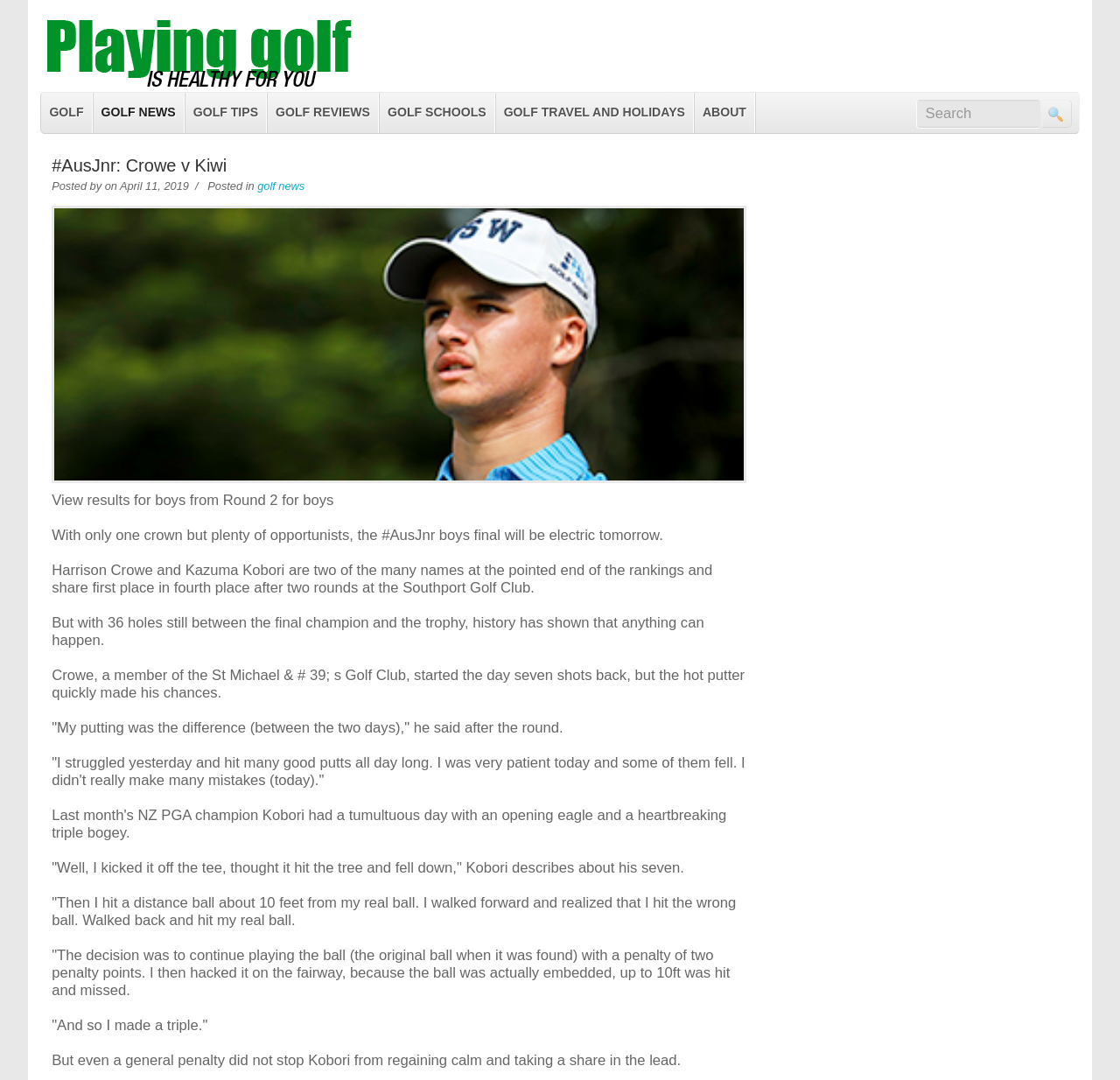Use a single word or phrase to answer this question: 
What is the current ranking of Harrison Crowe in the tournament?

First place